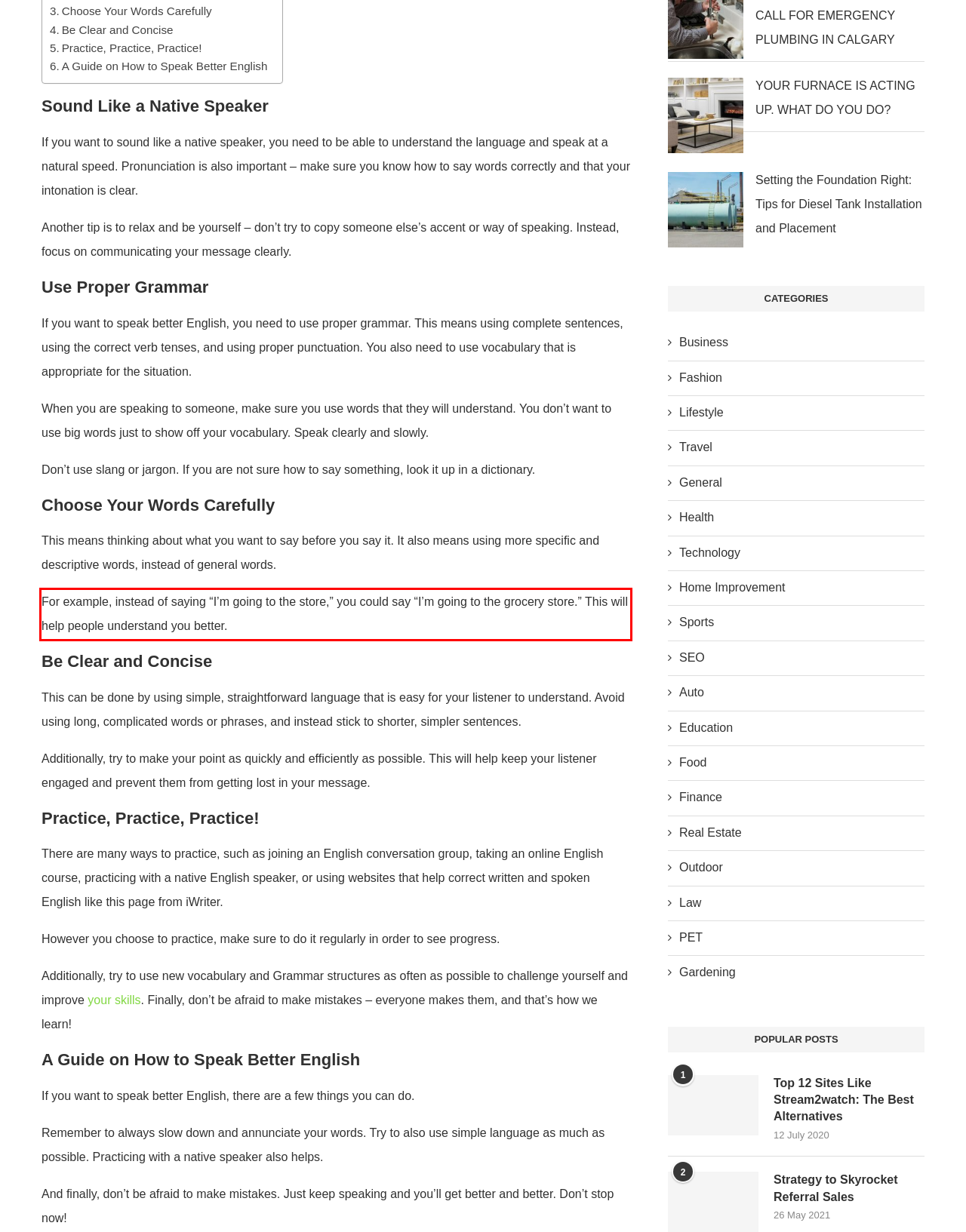Look at the screenshot of the webpage, locate the red rectangle bounding box, and generate the text content that it contains.

For example, instead of saying “I’m going to the store,” you could say “I’m going to the grocery store.” This will help people understand you better.